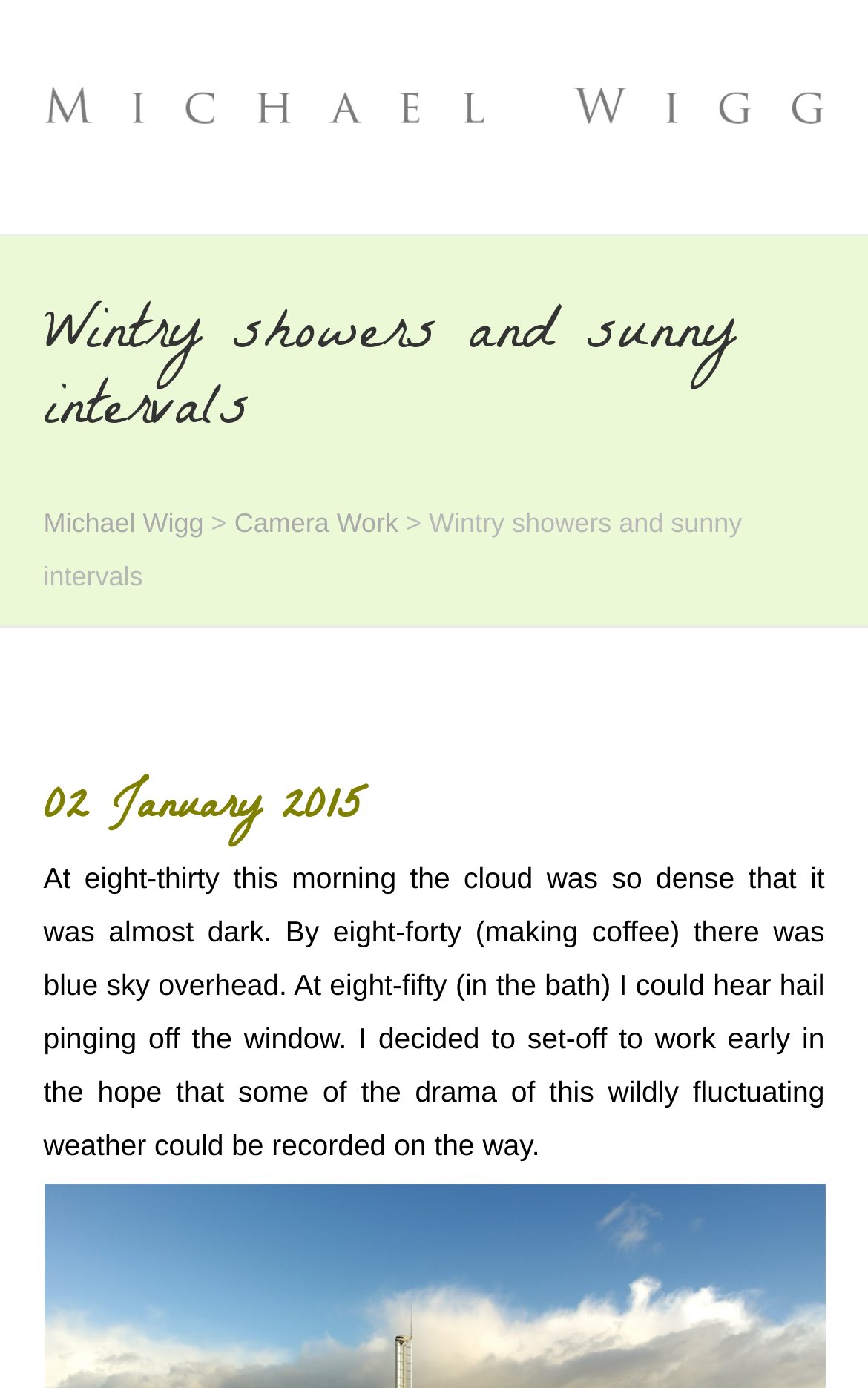What is the date of the article?
Using the image, provide a concise answer in one word or a short phrase.

02 January 2015